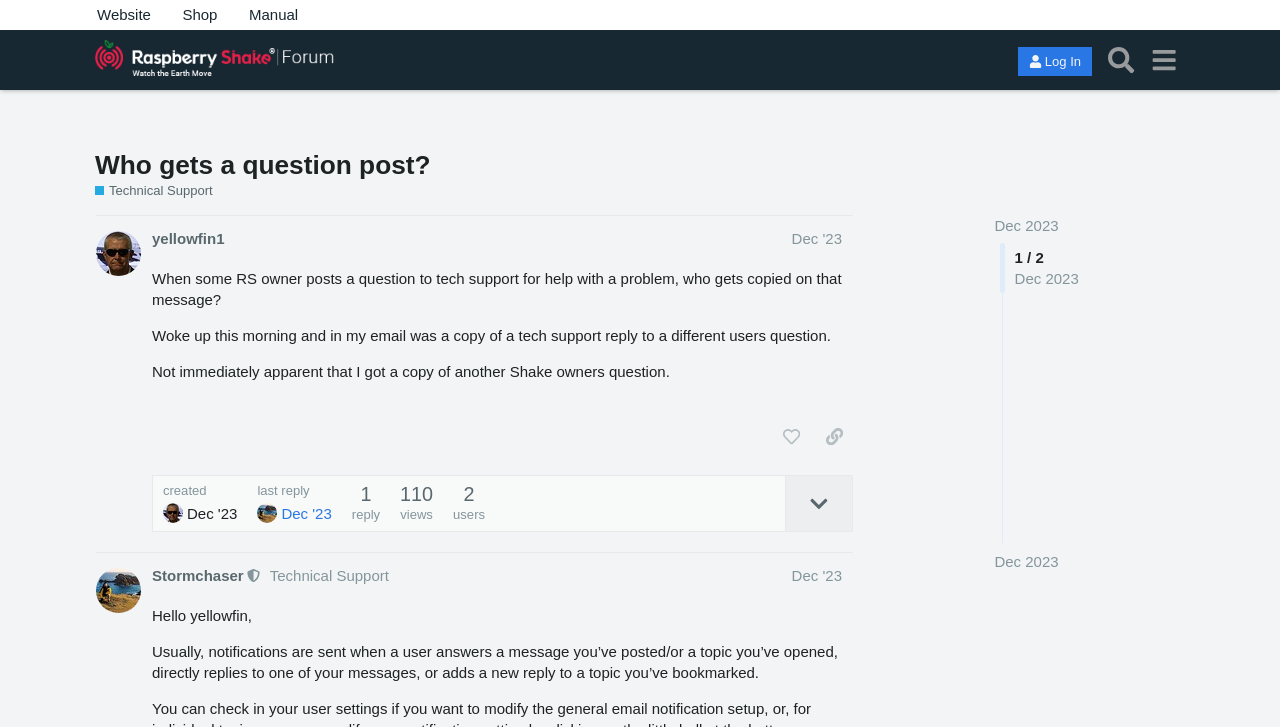What is the name of the website?
Answer with a single word or phrase, using the screenshot for reference.

Raspberry Shake